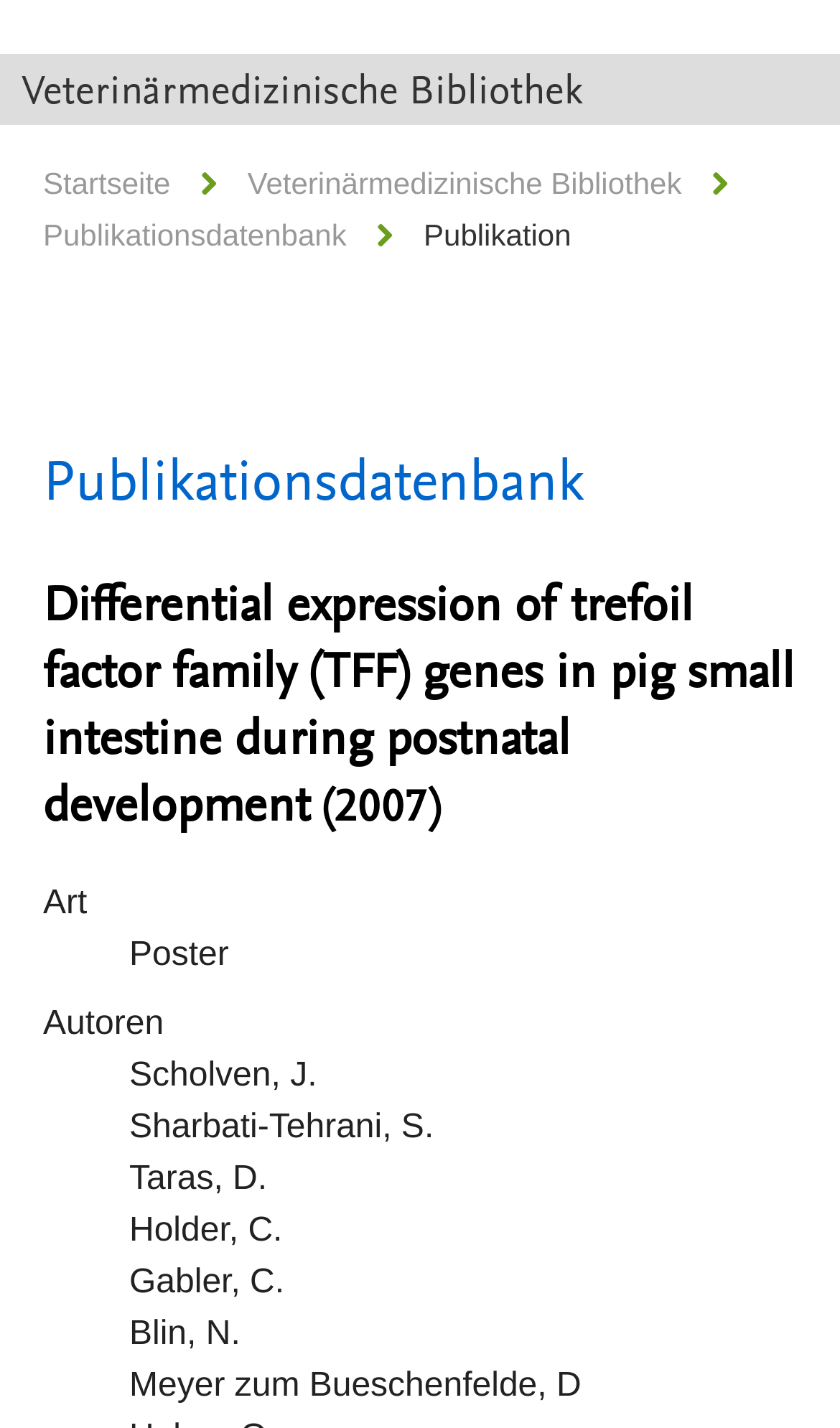What is the name of the publication?
Carefully examine the image and provide a detailed answer to the question.

The name of the publication can be found in the heading that describes the publication, which is 'Differential expression of trefoil factor family (TFF) genes in pig small intestine during postnatal development (2007)'.